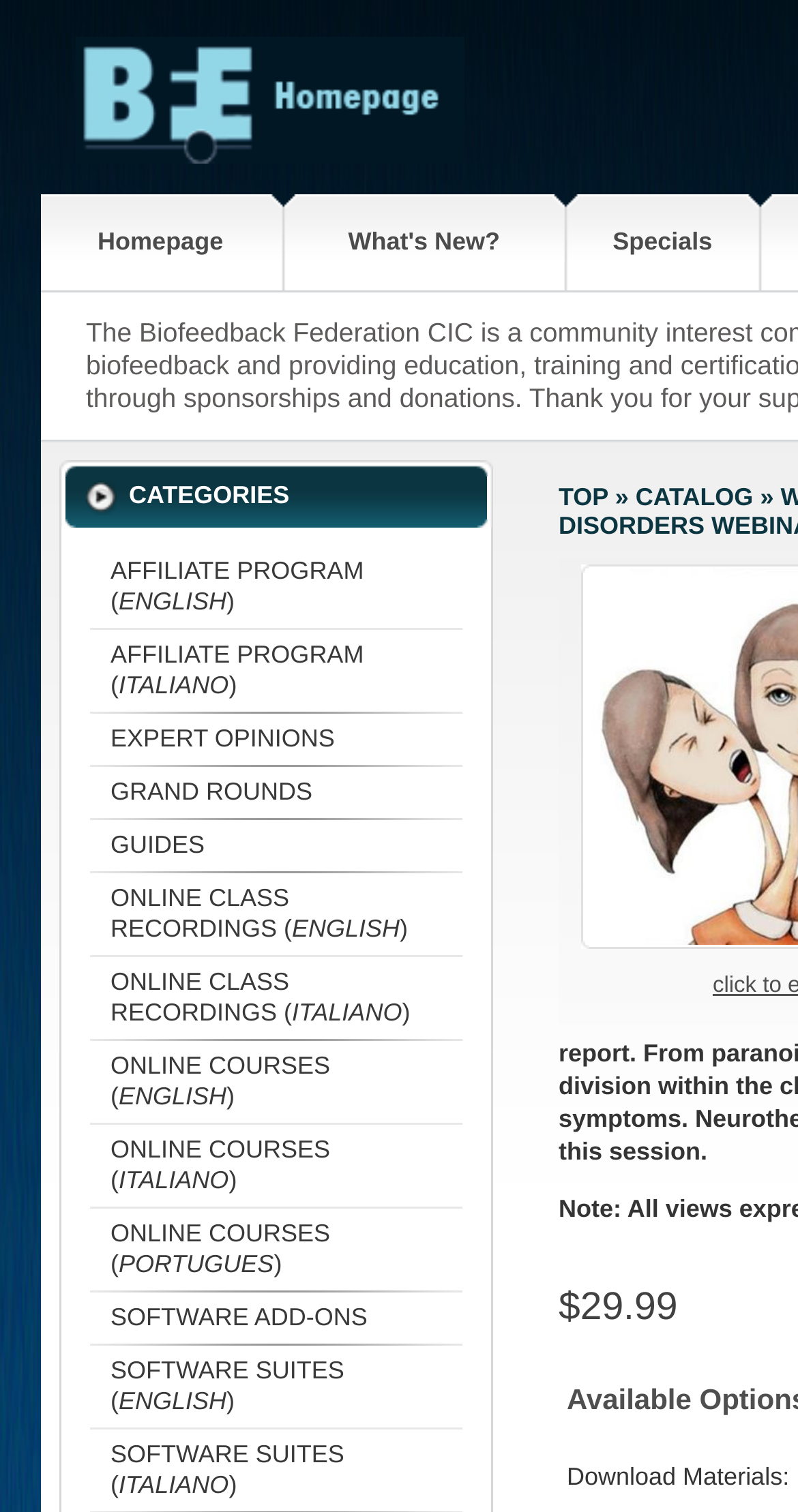What is the price of a product on this page?
Based on the screenshot, respond with a single word or phrase.

$29.99